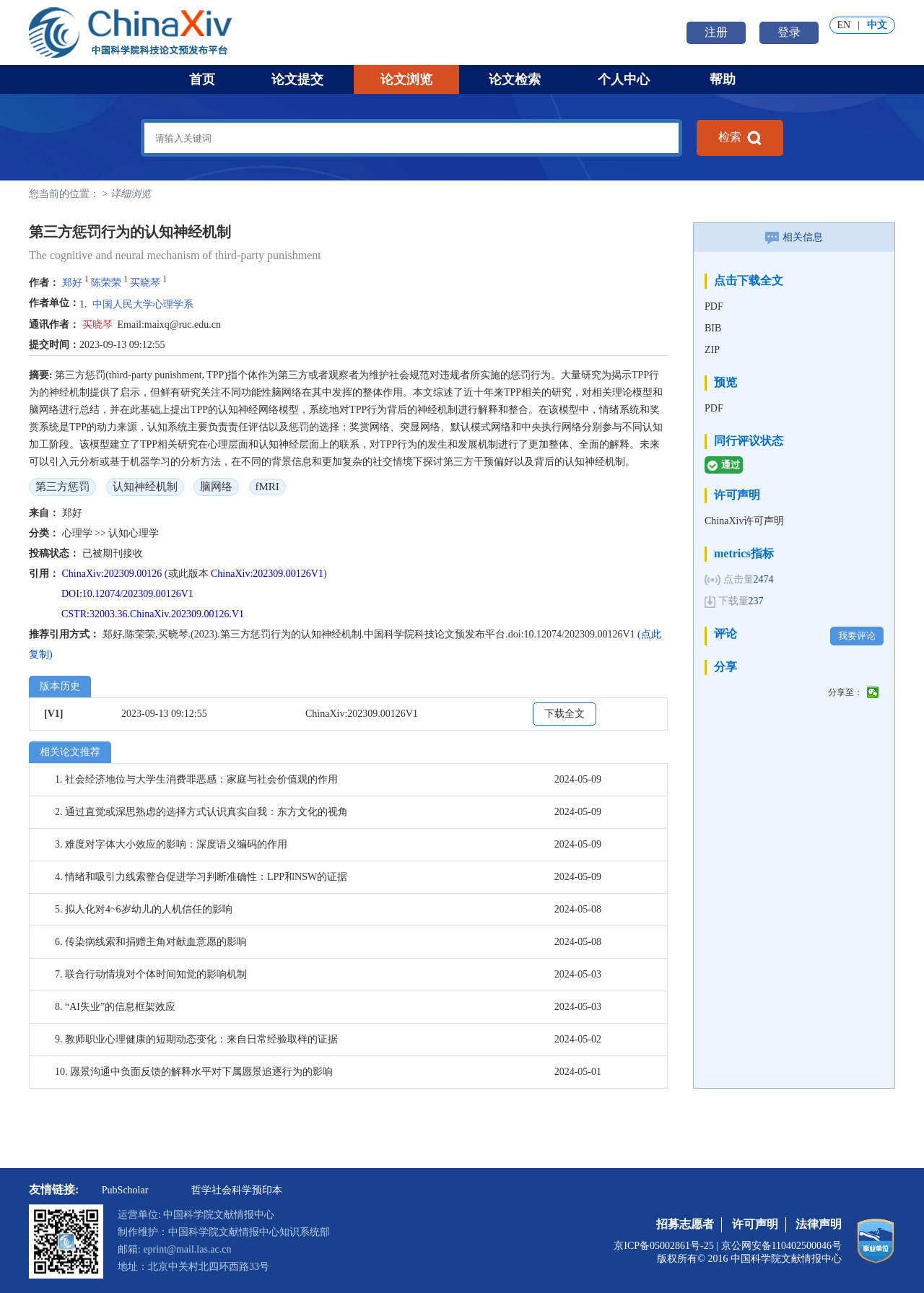Locate the bounding box coordinates of the element's region that should be clicked to carry out the following instruction: "search for papers". The coordinates need to be four float numbers between 0 and 1, i.e., [left, top, right, bottom].

[0.152, 0.092, 0.738, 0.121]